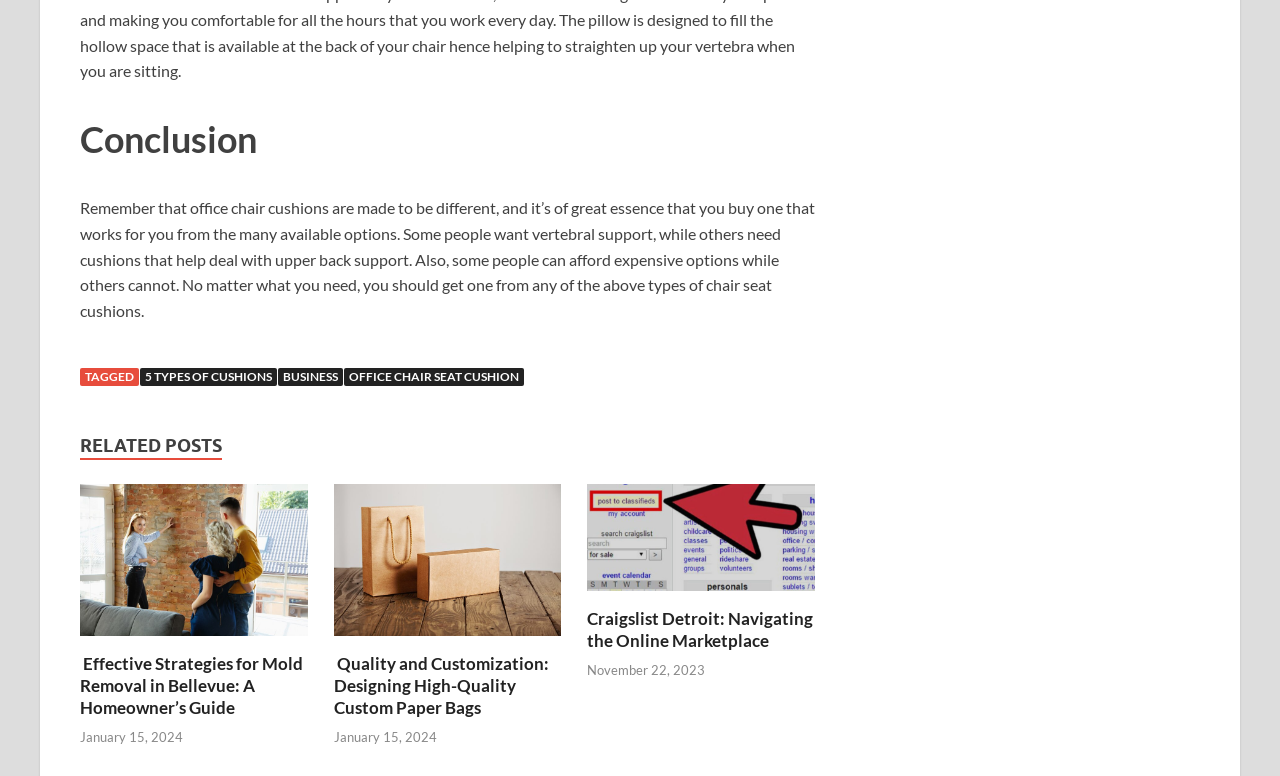What is the date of the 'Craigslist Detroit' post?
Please provide a comprehensive answer based on the details in the screenshot.

The date of the 'Craigslist Detroit' post is November 22, 2023, as indicated by the StaticText element 'November 22, 2023' within the time element with ID 342.